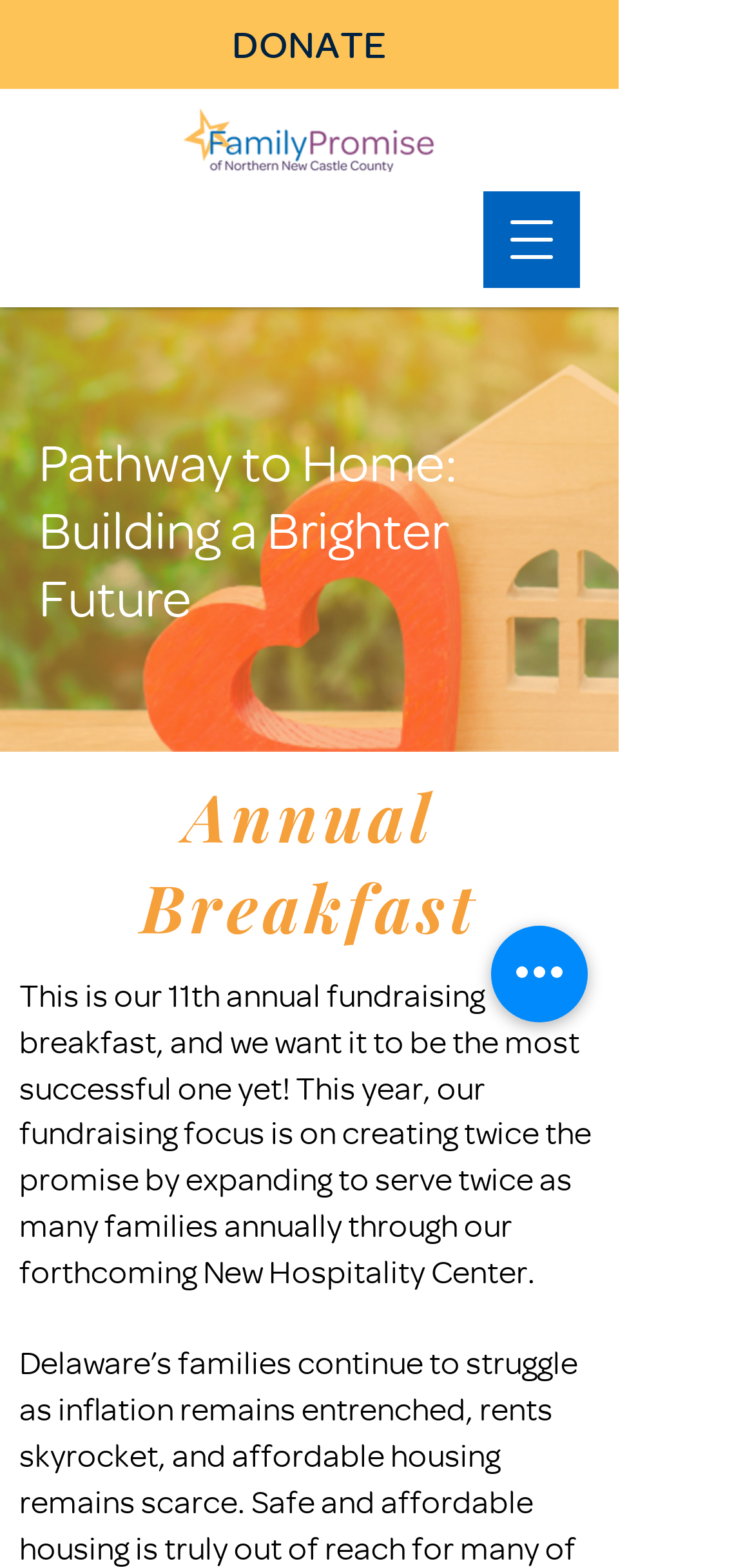Provide a comprehensive description of the webpage.

The webpage appears to be an event page for the Annual Breakfast organized by FP Delaware. At the top left, there is a logo image 'fp2019-normal.png' that takes up about a quarter of the screen width. 

To the right of the logo, there is a navigation menu button labeled 'Open navigation menu'. When clicked, it opens a dialog popup. Below the navigation menu button, there is a large image 'Breakfast WIX STRIPv1.png' that spans almost the entire screen width.

Above the image, there are two headings. The first heading, 'Pathway to Home: Building a Brighter Future', is positioned near the top left of the image. The second heading, 'Annual Breakfast', is placed below the first heading, closer to the center of the image.

Below the image, there is a paragraph of text that describes the event. The text explains that this is the 11th annual fundraising breakfast, and the focus is on expanding to serve twice as many families annually through the New Hospitality Center.

At the bottom right, there is a button labeled 'Quick actions'.